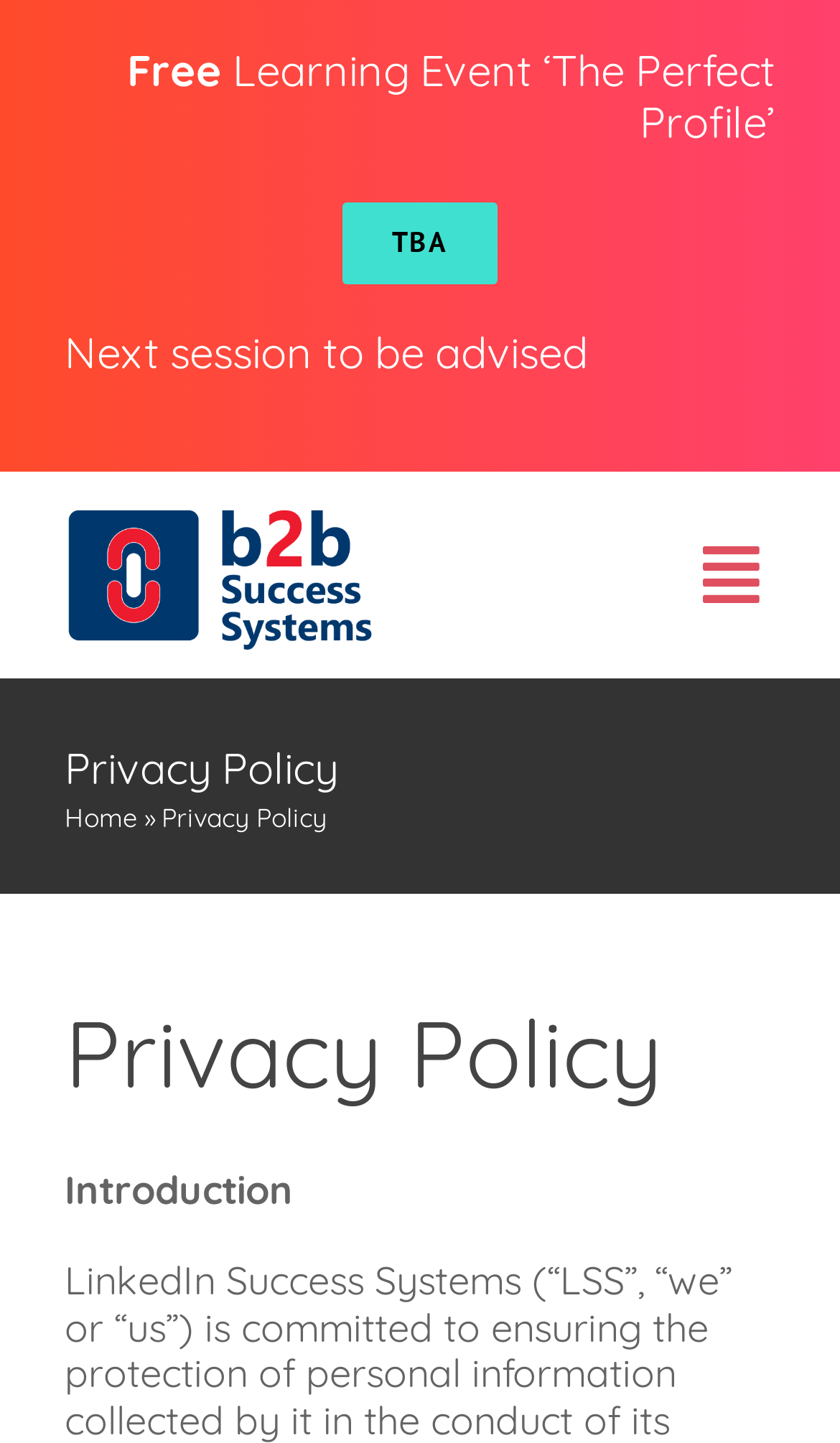Pinpoint the bounding box coordinates of the clickable element to carry out the following instruction: "Switch language."

None